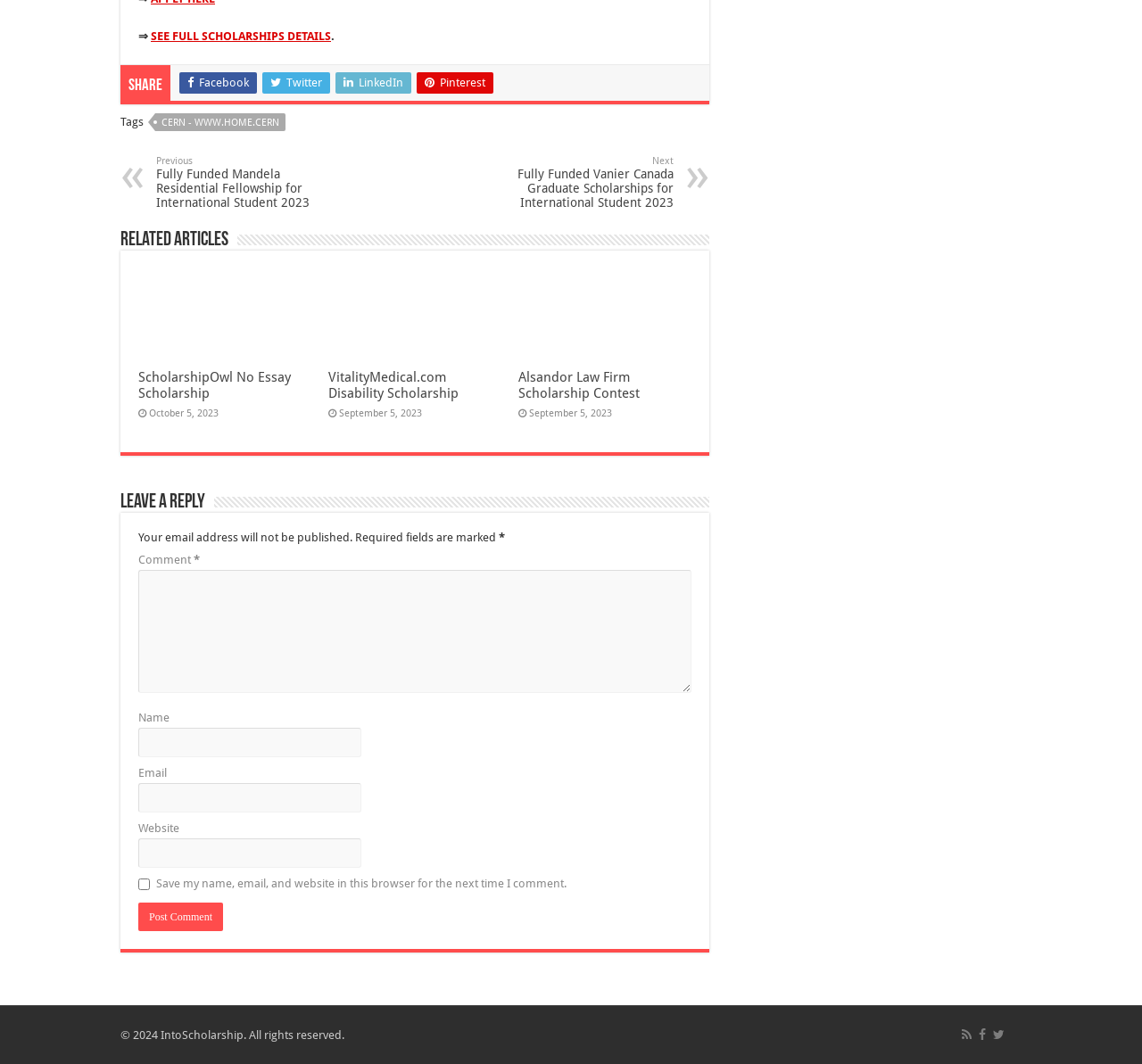Please determine the bounding box coordinates of the area that needs to be clicked to complete this task: 'Click on SEE FULL SCHOLARSHIPS DETAILS'. The coordinates must be four float numbers between 0 and 1, formatted as [left, top, right, bottom].

[0.132, 0.028, 0.29, 0.04]